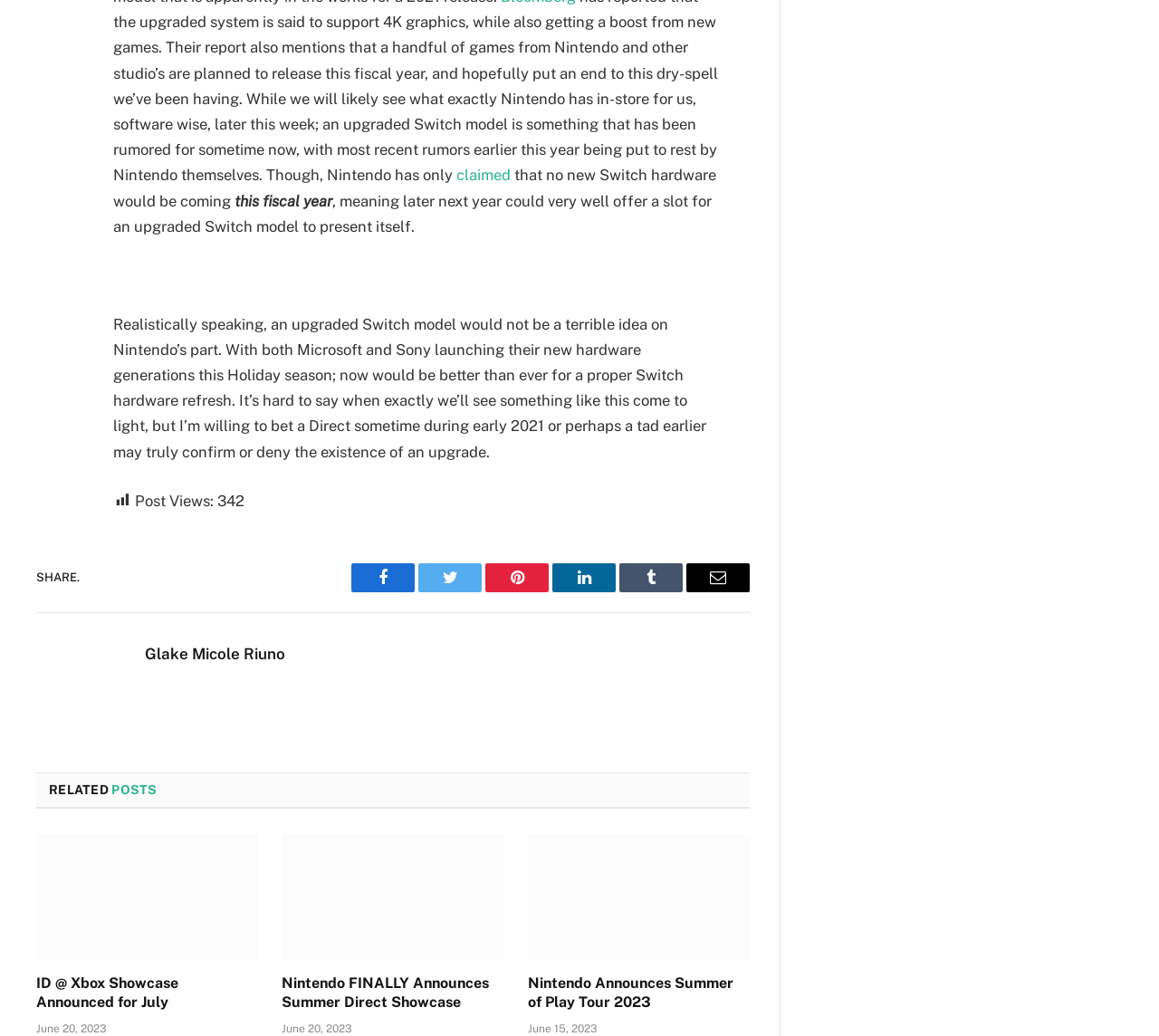What is the topic of the article?
By examining the image, provide a one-word or phrase answer.

Nintendo Switch